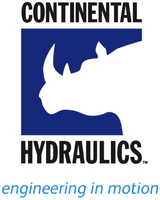Can you give a comprehensive explanation to the question given the content of the image?
What is the shape featured in the logo?

The logo prominently displays the silhouette of a rhinoceros, which is a powerful and distinctive shape that effectively communicates the company's values and mission.